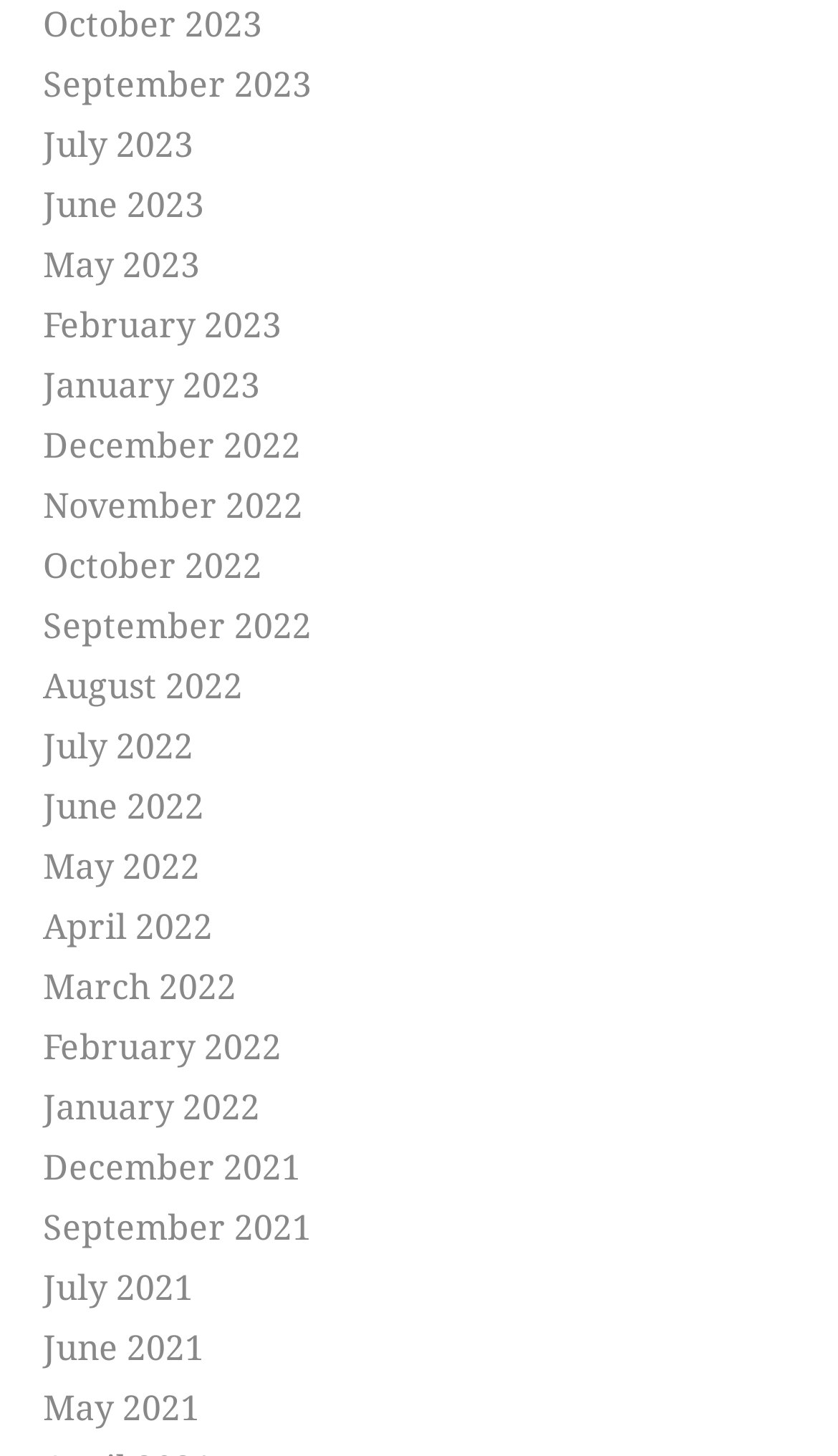Please identify the bounding box coordinates of the clickable region that I should interact with to perform the following instruction: "view January 2022". The coordinates should be expressed as four float numbers between 0 and 1, i.e., [left, top, right, bottom].

[0.051, 0.747, 0.31, 0.775]